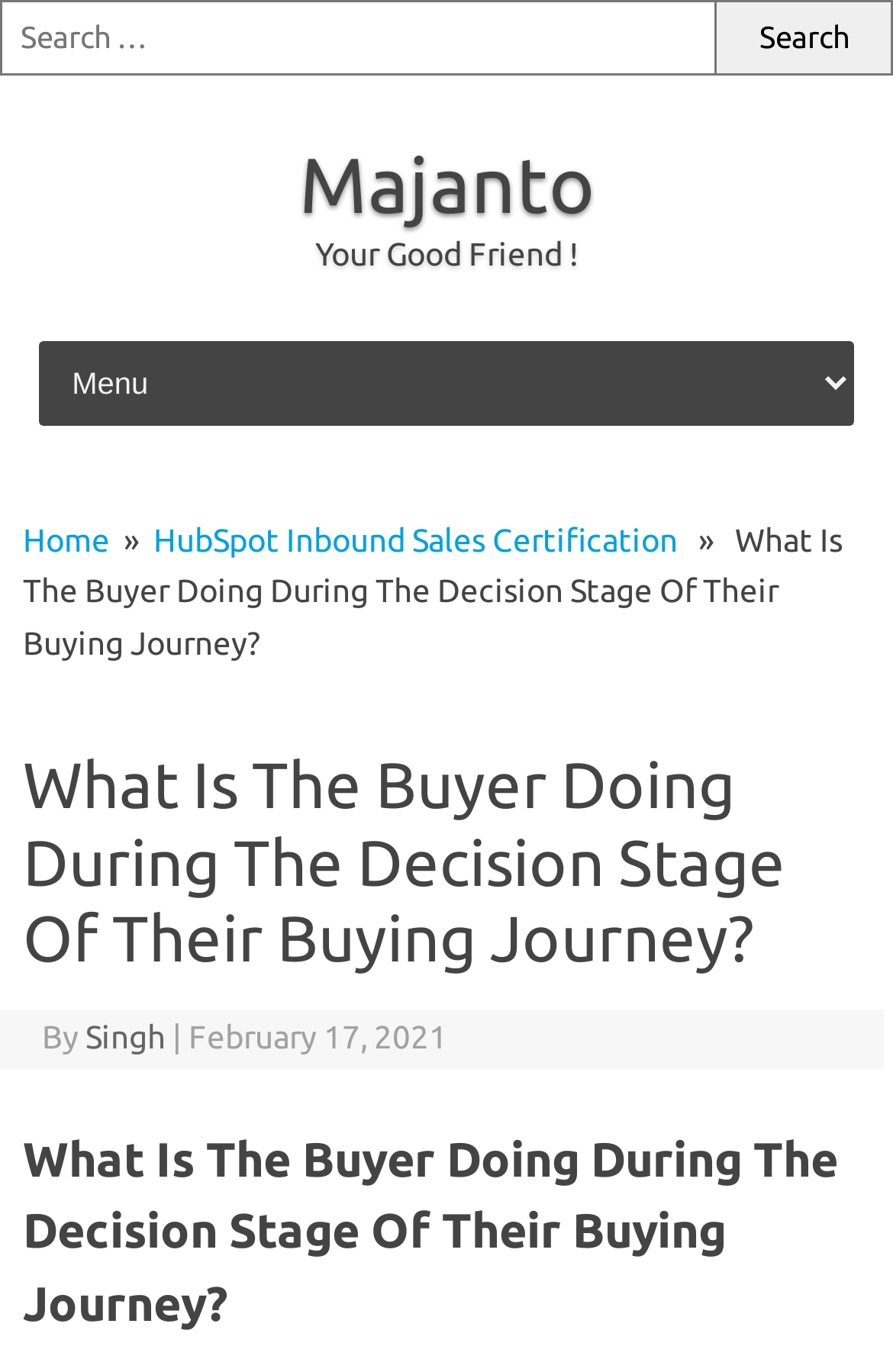What is the author of the article?
Using the information from the image, give a concise answer in one word or a short phrase.

Singh